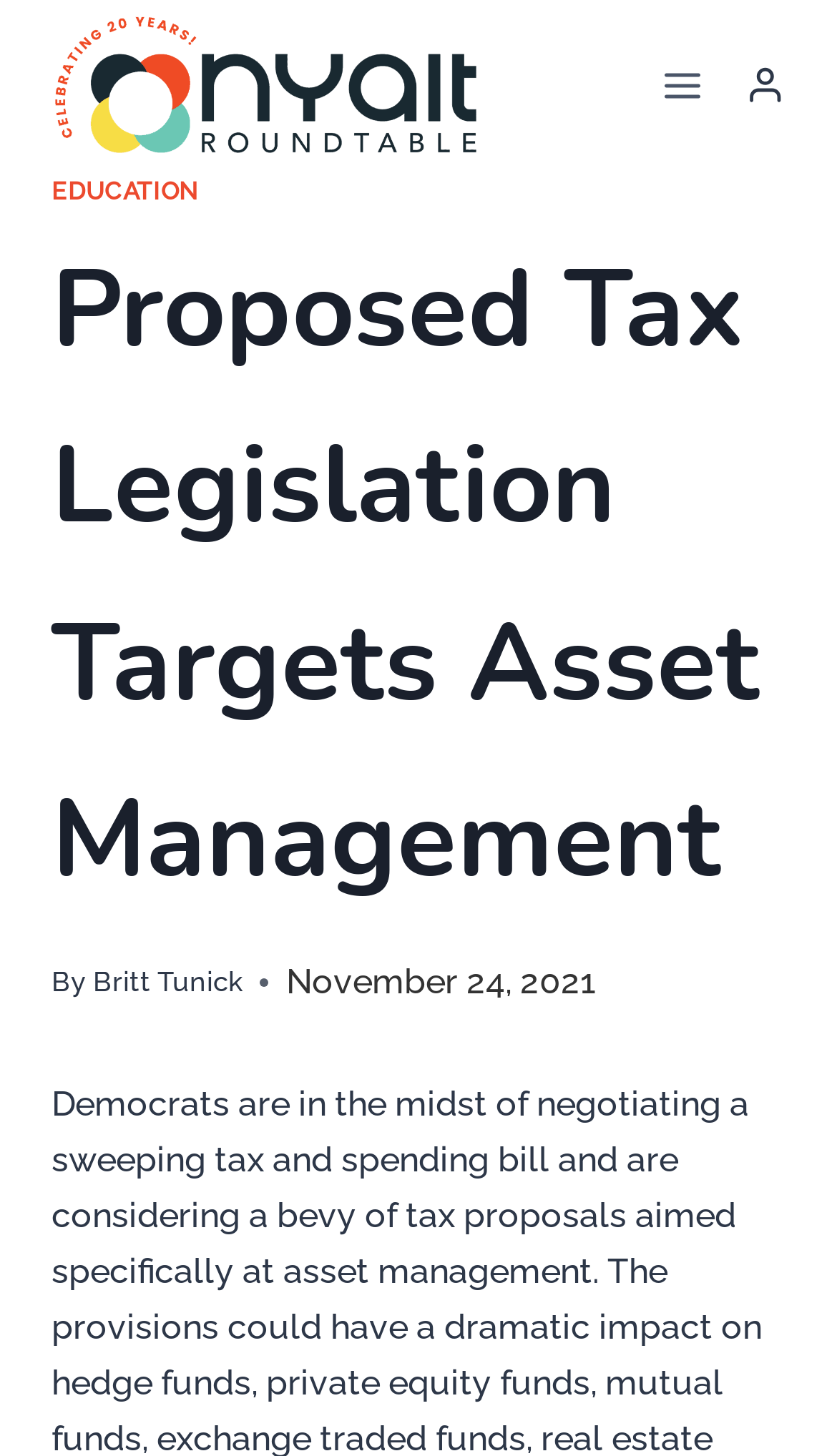What is the name of the organization?
Can you give a detailed and elaborate answer to the question?

I found the organization's name by looking at the root element, which has a title 'Proposed tax legislation targets asset management – New York Alternative Investment Roundtable', and understanding that the latter part is the name of the organization.